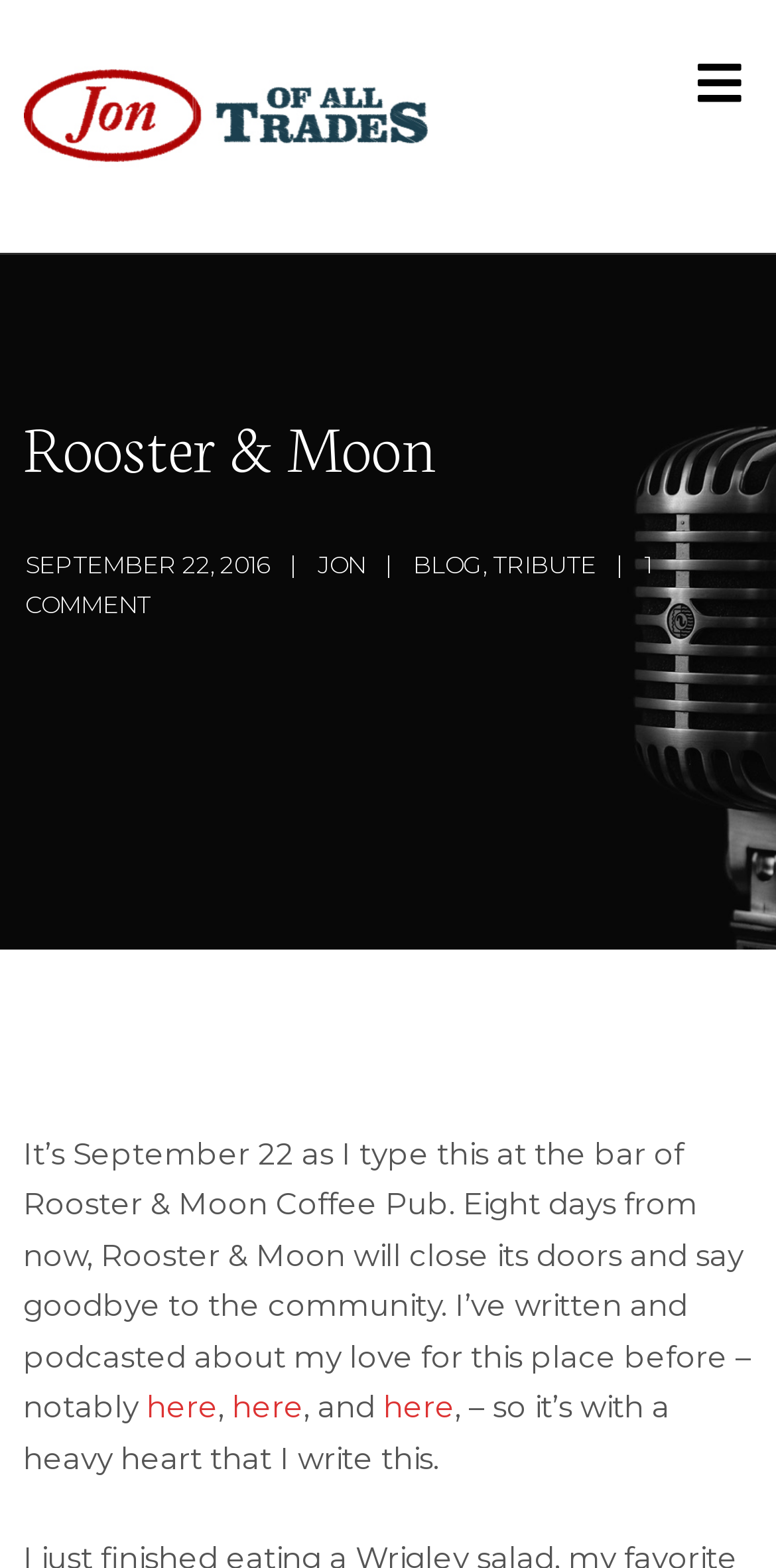Determine the bounding box coordinates of the clickable area required to perform the following instruction: "Click on the 'Jon of All Trades' link". The coordinates should be represented as four float numbers between 0 and 1: [left, top, right, bottom].

[0.03, 0.0, 0.551, 0.161]